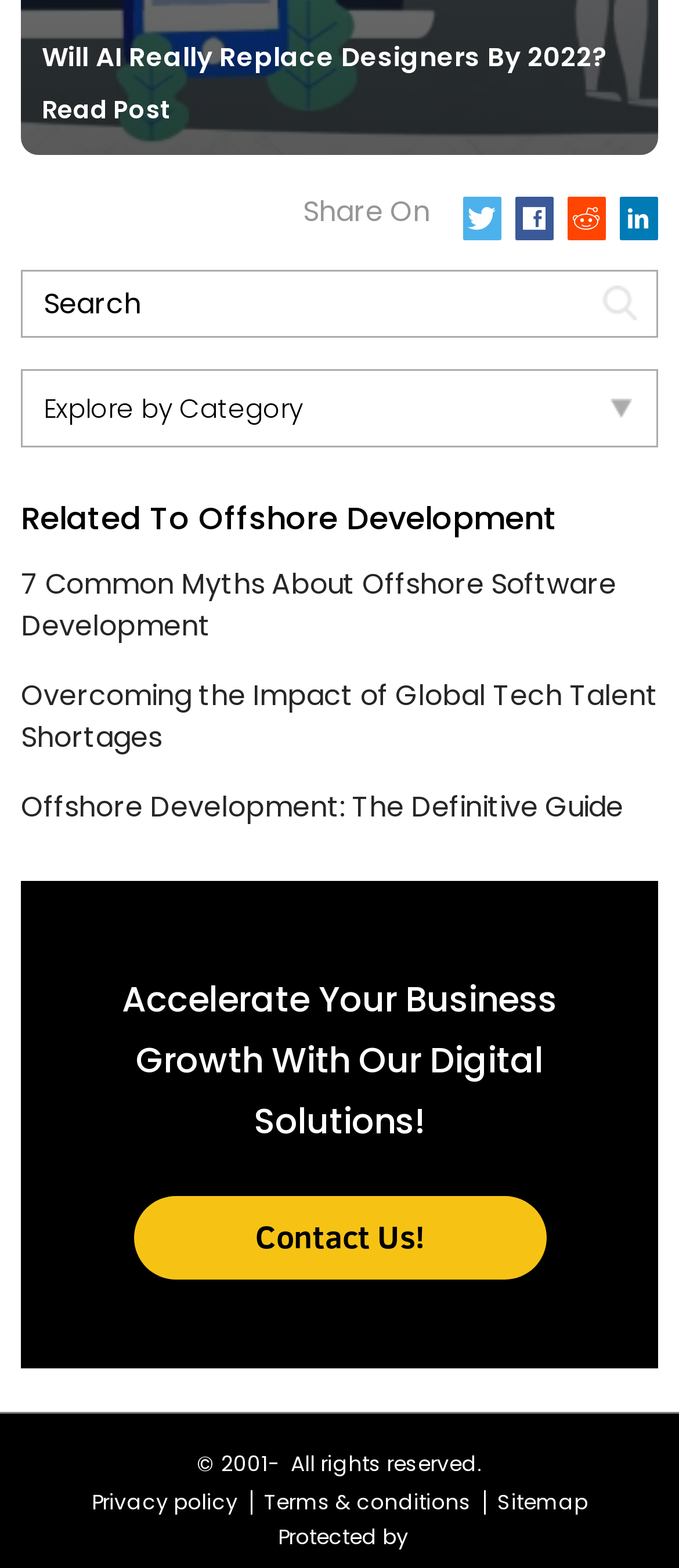Can you find the bounding box coordinates for the element that needs to be clicked to execute this instruction: "Search for something"? The coordinates should be given as four float numbers between 0 and 1, i.e., [left, top, right, bottom].

[0.031, 0.172, 0.969, 0.216]